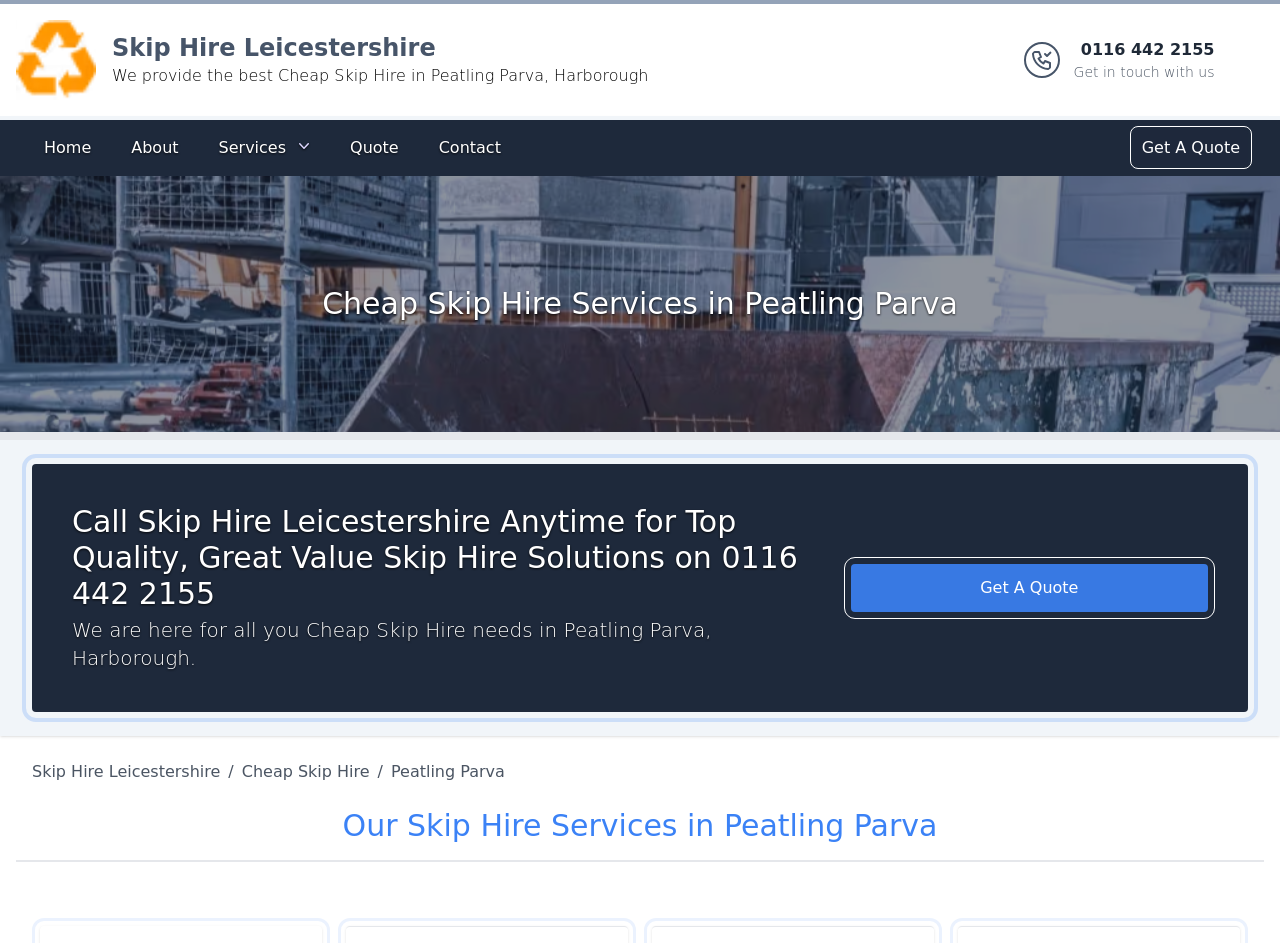Identify the bounding box for the described UI element: "Cheap Skip Hire".

[0.183, 0.806, 0.295, 0.831]